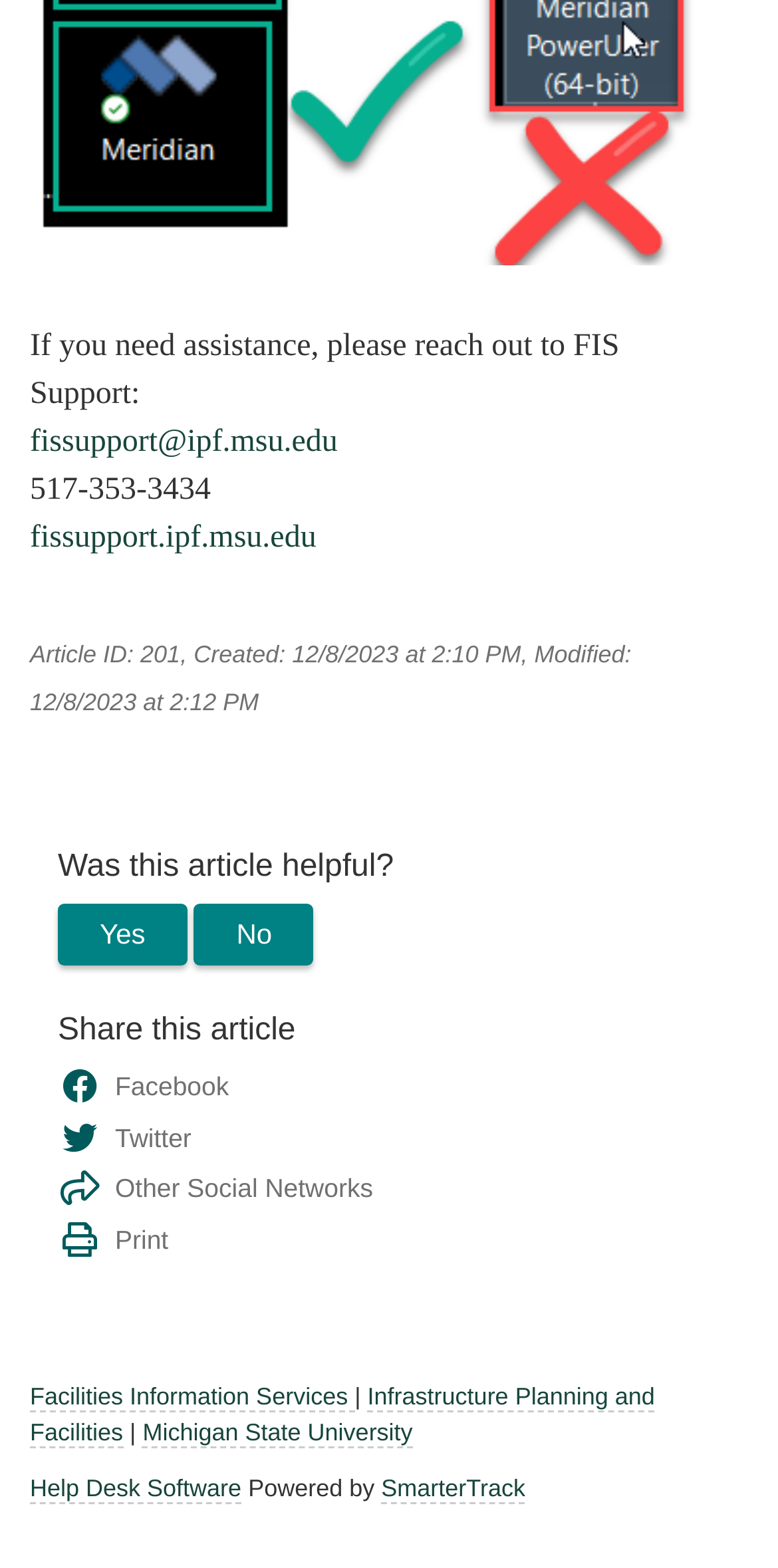How many social media links are available?
Give a one-word or short-phrase answer derived from the screenshot.

3